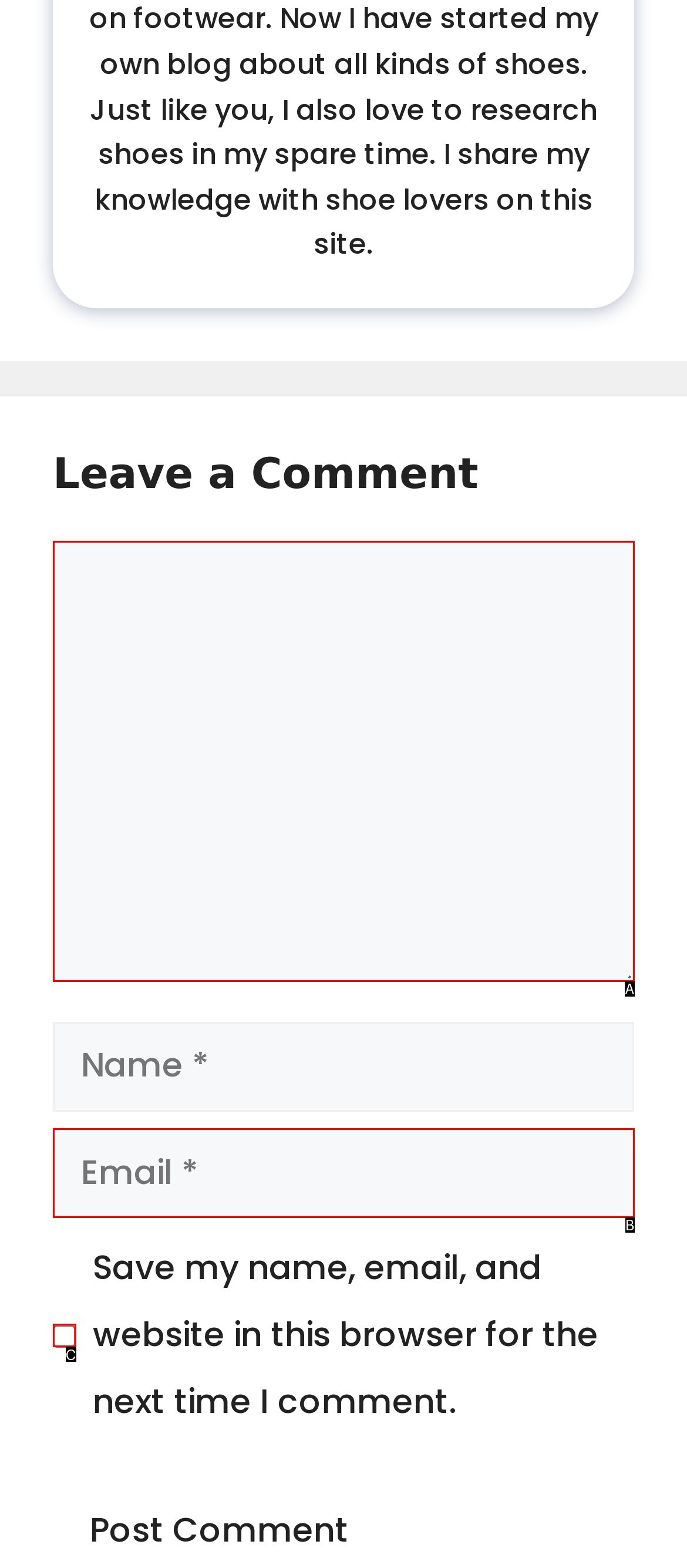Match the description: parent_node: Comment name="comment" to the correct HTML element. Provide the letter of your choice from the given options.

A